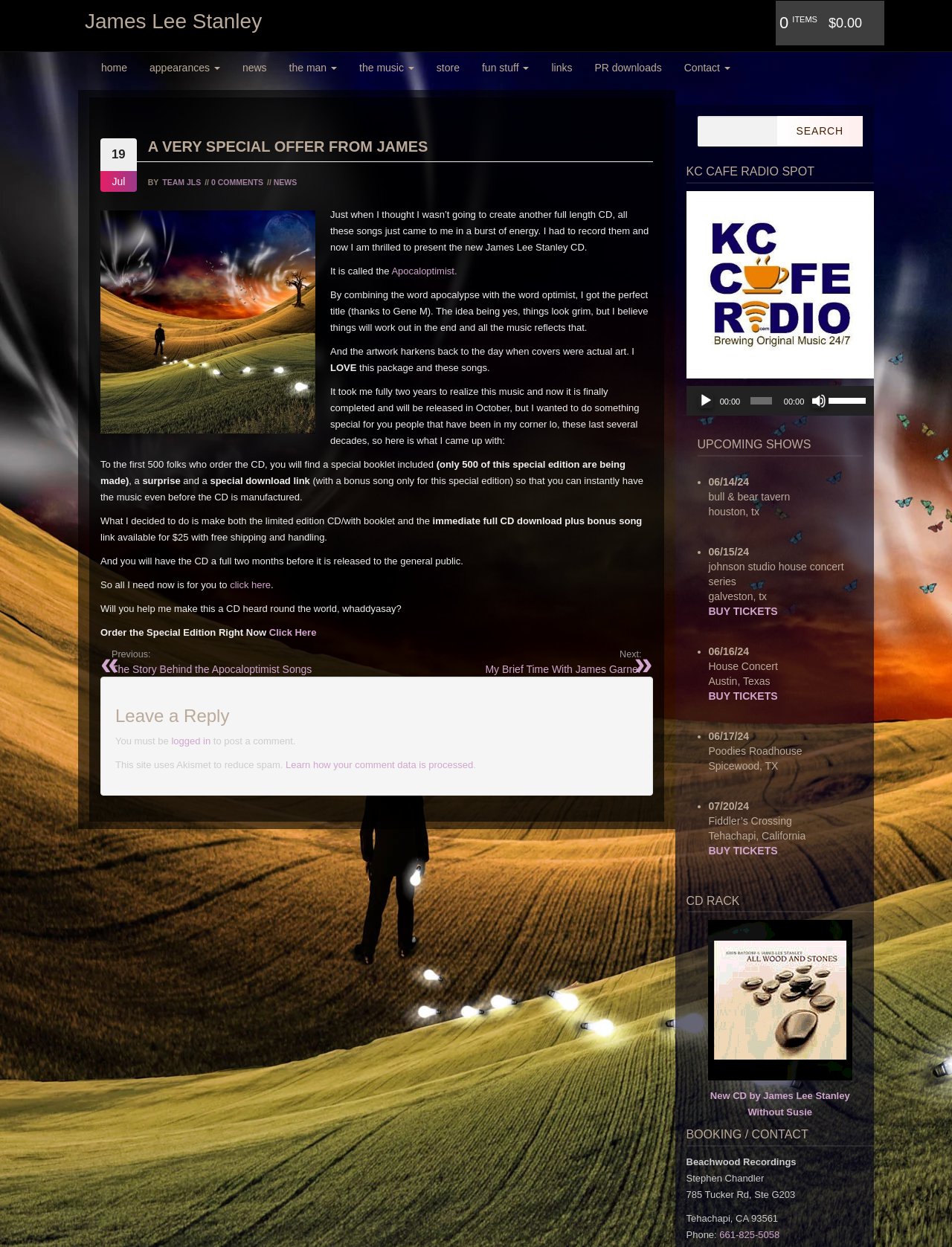What is the title of the CD?
Examine the webpage screenshot and provide an in-depth answer to the question.

The title of the CD is mentioned in the article as 'Apocaloptimist', which is a combination of the words 'apocalypse' and 'optimist'.